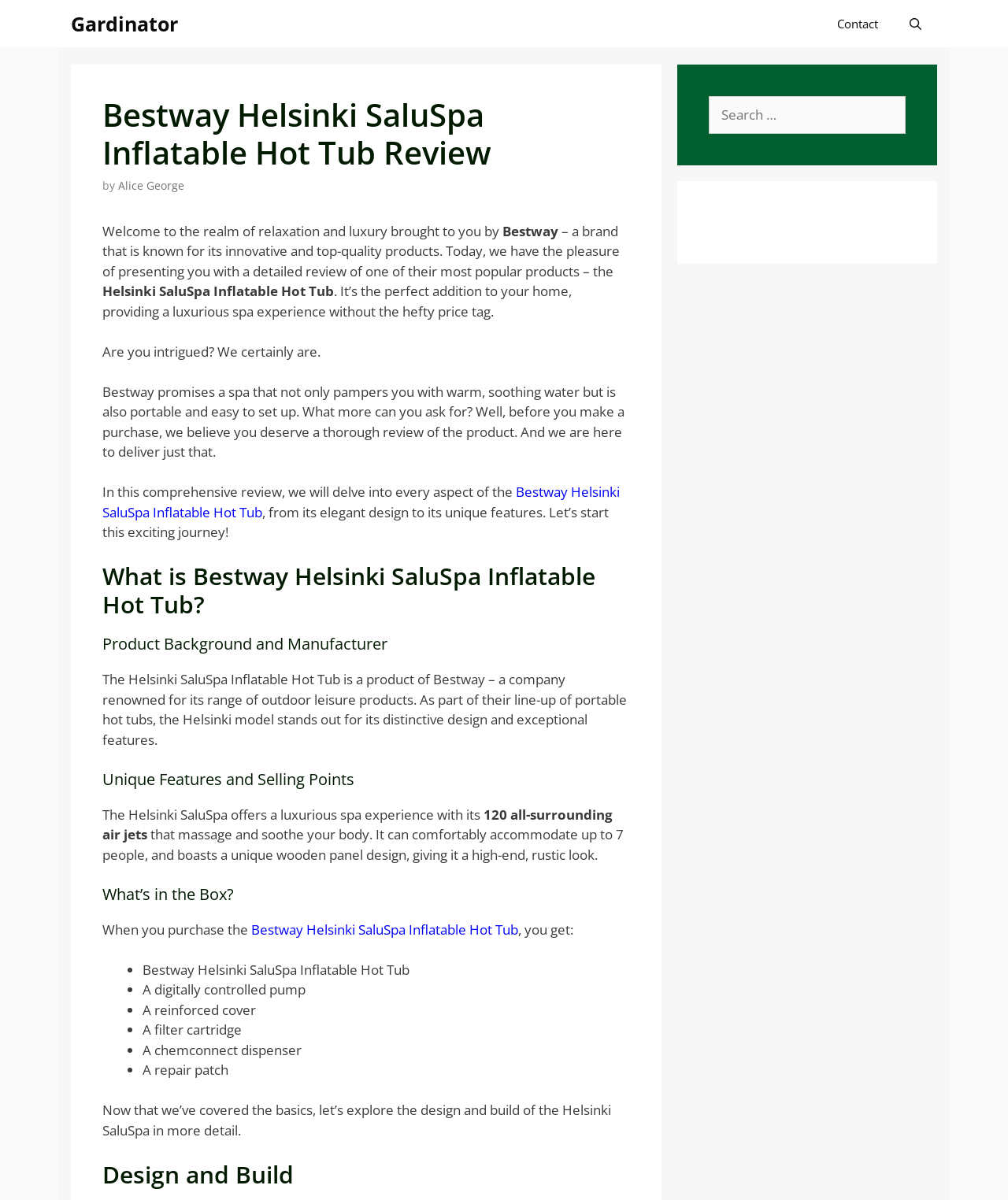Please examine the image and answer the question with a detailed explanation:
What is the brand of the inflatable hot tub being reviewed?

The brand of the inflatable hot tub being reviewed is Bestway, which is mentioned in the introduction as a company known for its innovative and top-quality products.